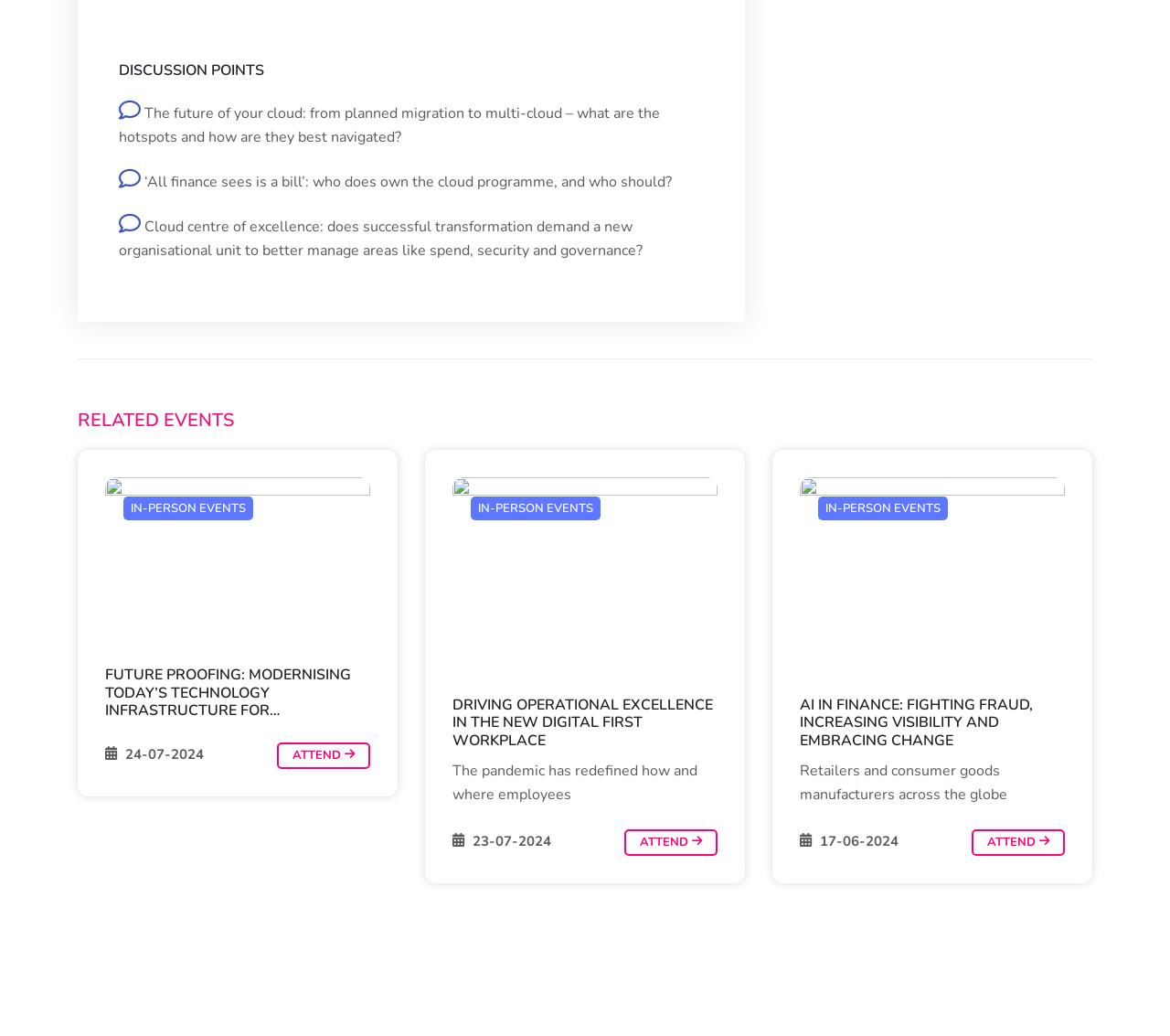Identify the bounding box coordinates for the element you need to click to achieve the following task: "Read more about 'FUTURE PROOFING: MODERNISING TODAY’S TECHNOLOGY INFRASTRUCTURE FOR TOMORROW’S CHALLENGES'". Provide the bounding box coordinates as four float numbers between 0 and 1, in the form [left, top, right, bottom].

[0.09, 0.642, 0.3, 0.713]